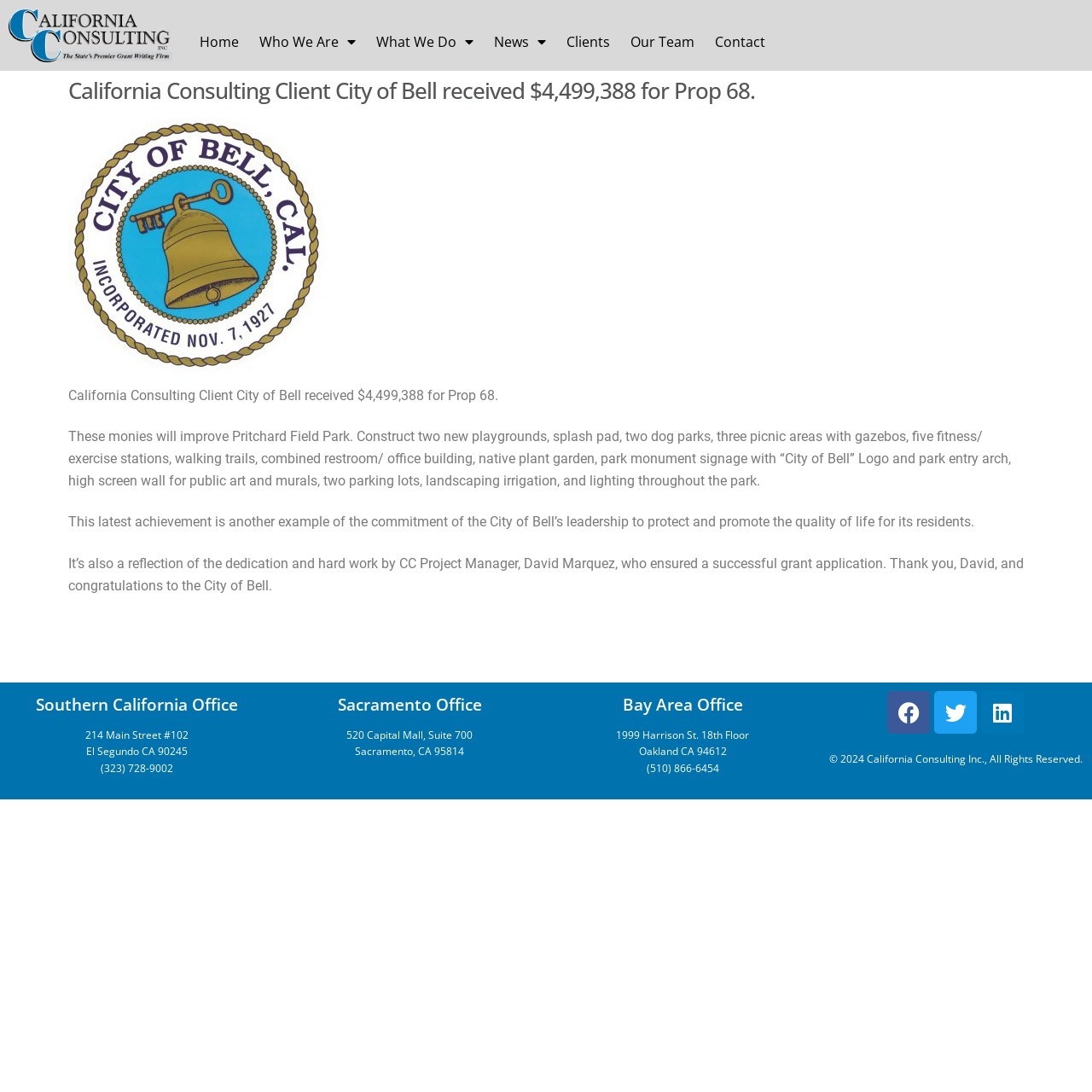Please provide a comprehensive response to the question below by analyzing the image: 
What social media platforms are linked on the webpage?

The answer can be found by looking at the links at the bottom of the webpage, which include Facebook, Twitter, and Linkedin icons.